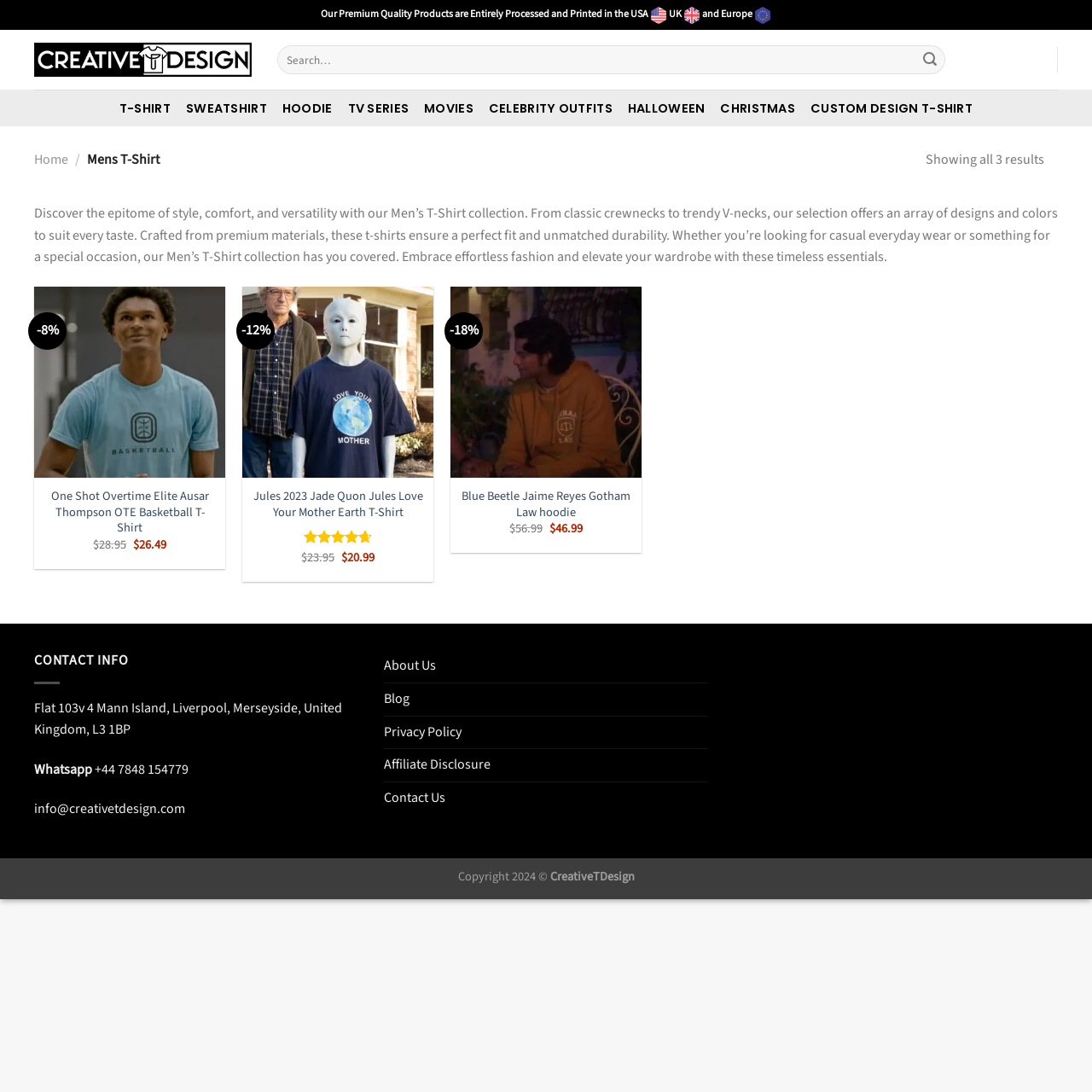Determine the bounding box coordinates (top-left x, top-left y, bottom-right x, bottom-right y) of the UI element described in the following text: parent_node: Search for: name="s" placeholder="Search…"

[0.254, 0.042, 0.866, 0.068]